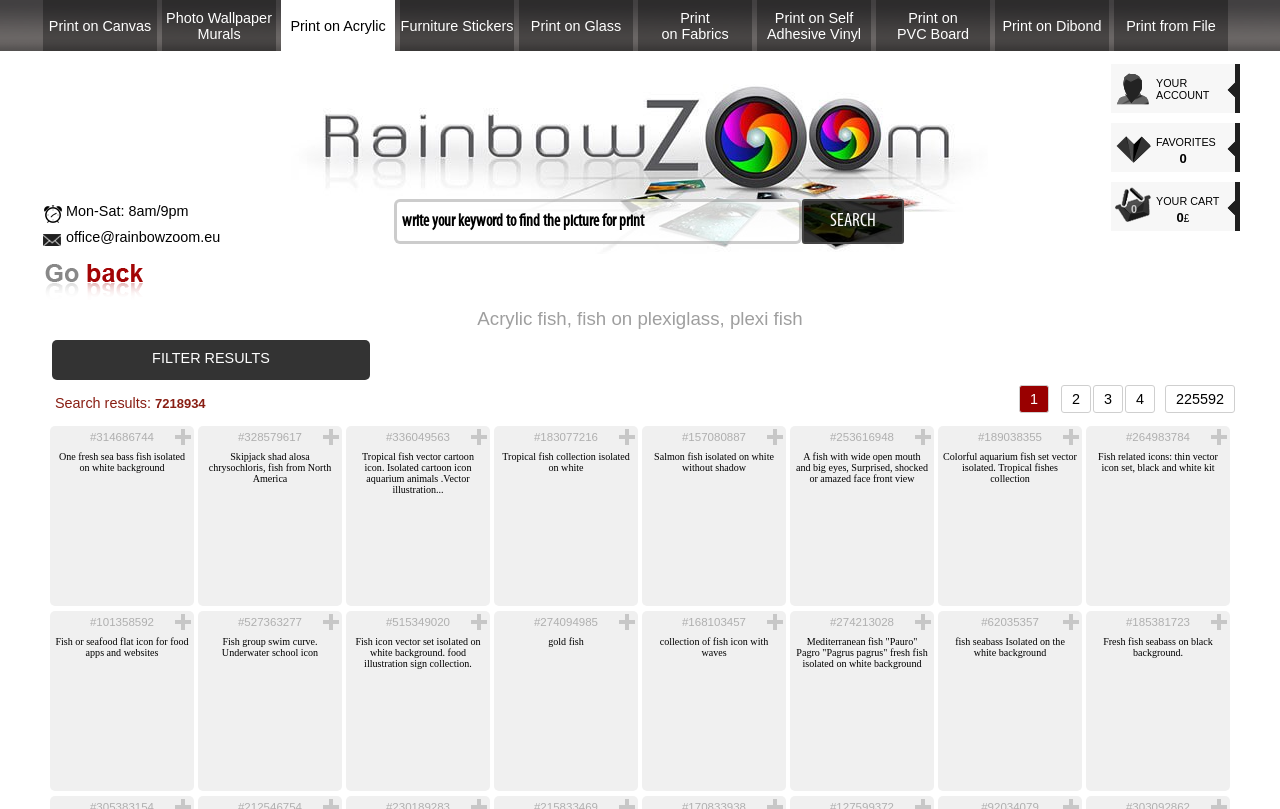Identify the bounding box of the UI component described as: "parent_node: SEARCH title="RainbowZoom main page"".

[0.276, 0.116, 0.714, 0.227]